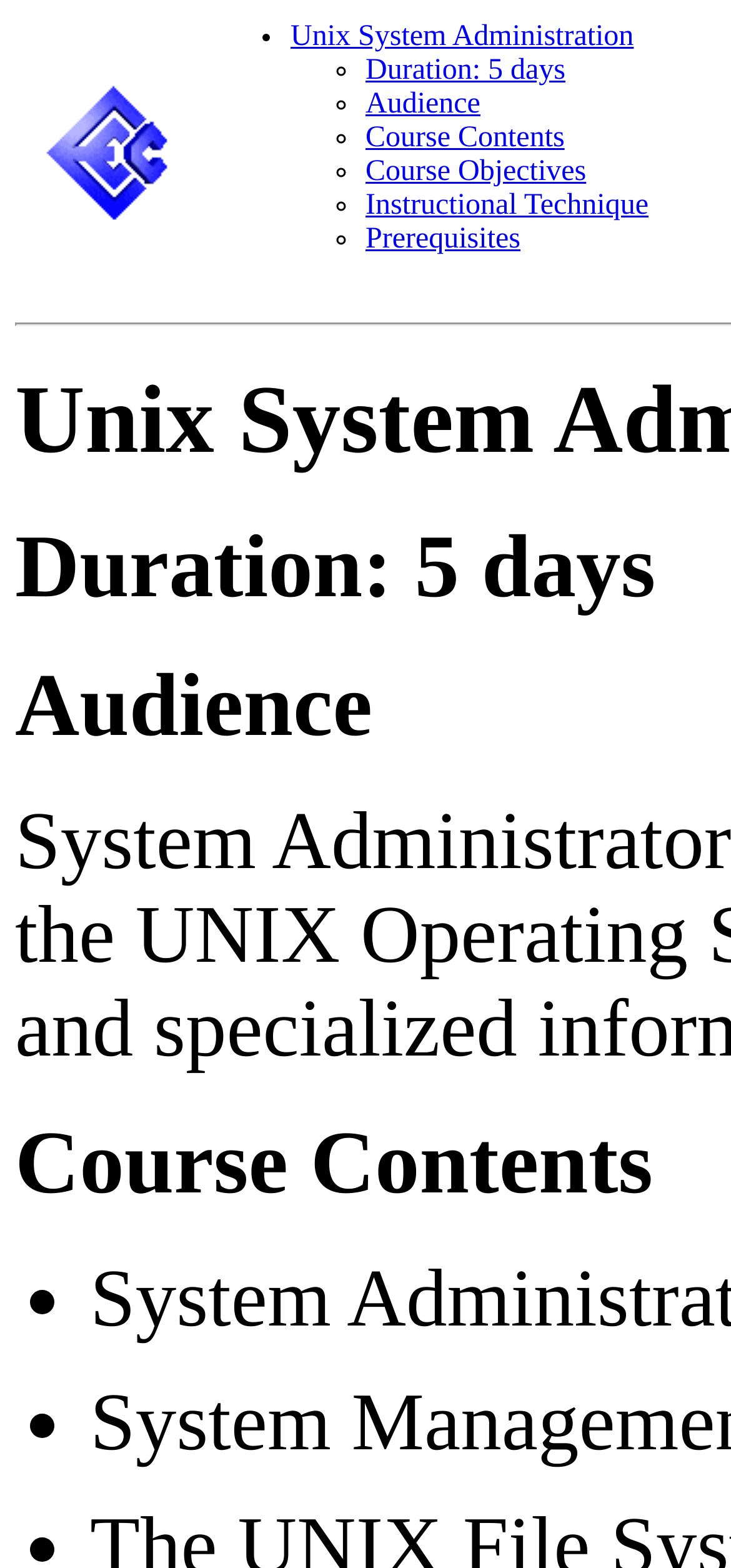Produce an elaborate caption capturing the essence of the webpage.

The webpage is about Unix System Administration, with a prominent EEC Logo image located at the top left corner. Below the logo, there is a table with two cells, where the left cell contains the logo and the right cell has a list of links and descriptions. 

The list includes links to 'Unix System Administration', 'Duration: 5 days', 'Audience', 'Course Contents', 'Course Objectives', 'Instructional Technique', and 'Prerequisites', each preceded by a bullet point or a circular marker. These links are arranged vertically, with the 'Unix System Administration' link at the top and the 'Prerequisites' link at the bottom.

At the bottom of the page, there are two more bullet points, but they do not have any accompanying text or links.